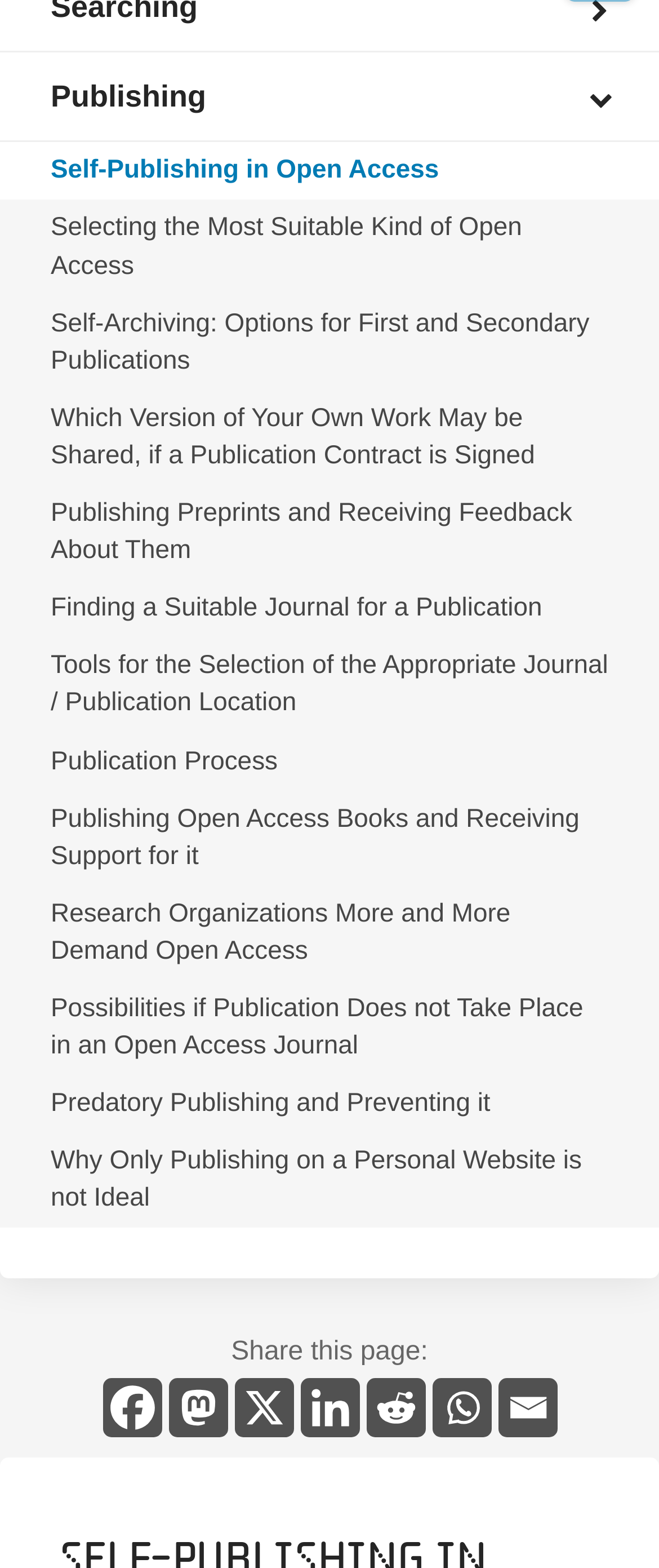Identify the bounding box coordinates of the section to be clicked to complete the task described by the following instruction: "View 'Finding a Suitable Journal for a Publication'". The coordinates should be four float numbers between 0 and 1, formatted as [left, top, right, bottom].

[0.0, 0.37, 1.0, 0.407]